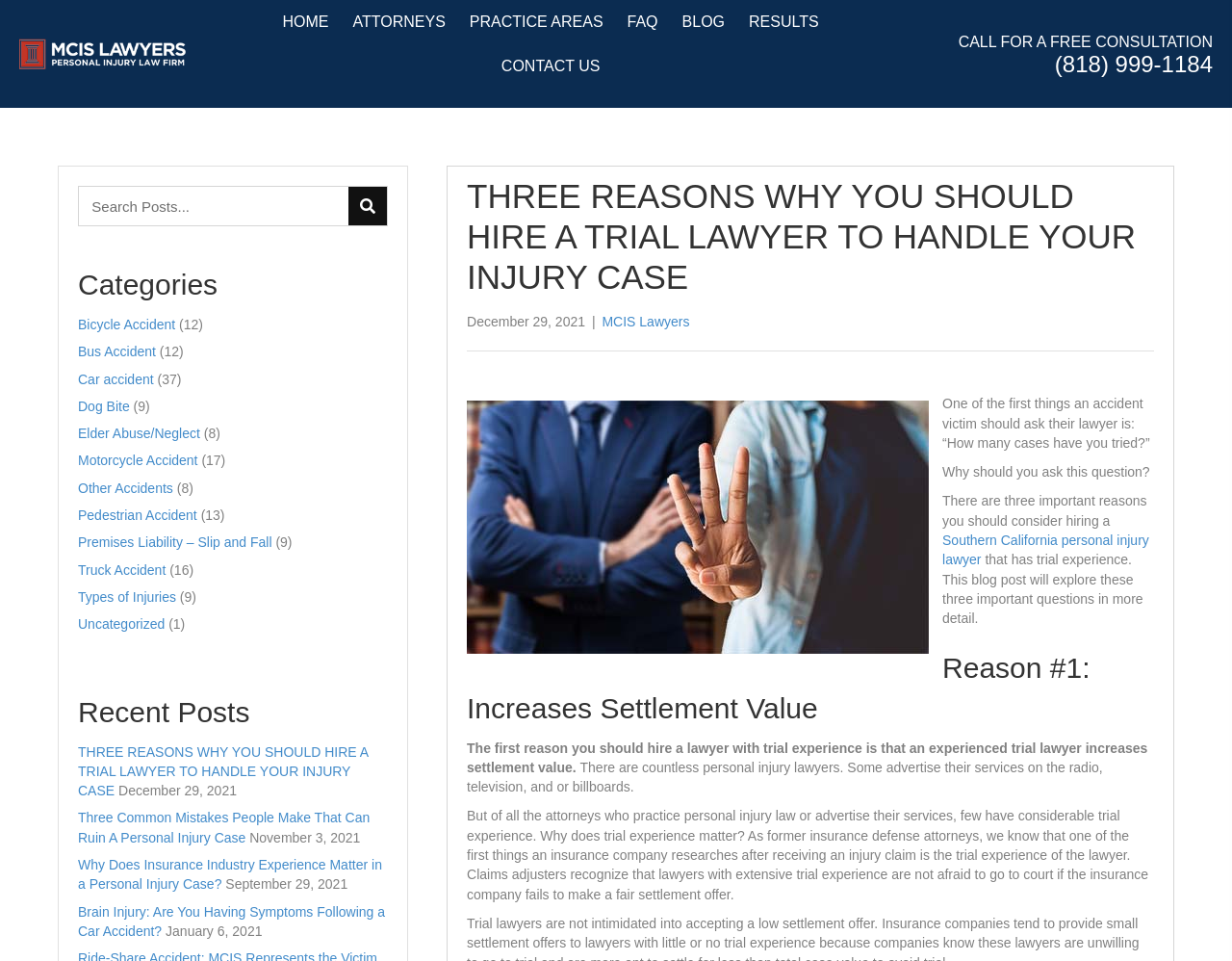Answer the question in one word or a short phrase:
What is the phone number to call for a free consultation?

(818) 999-1184